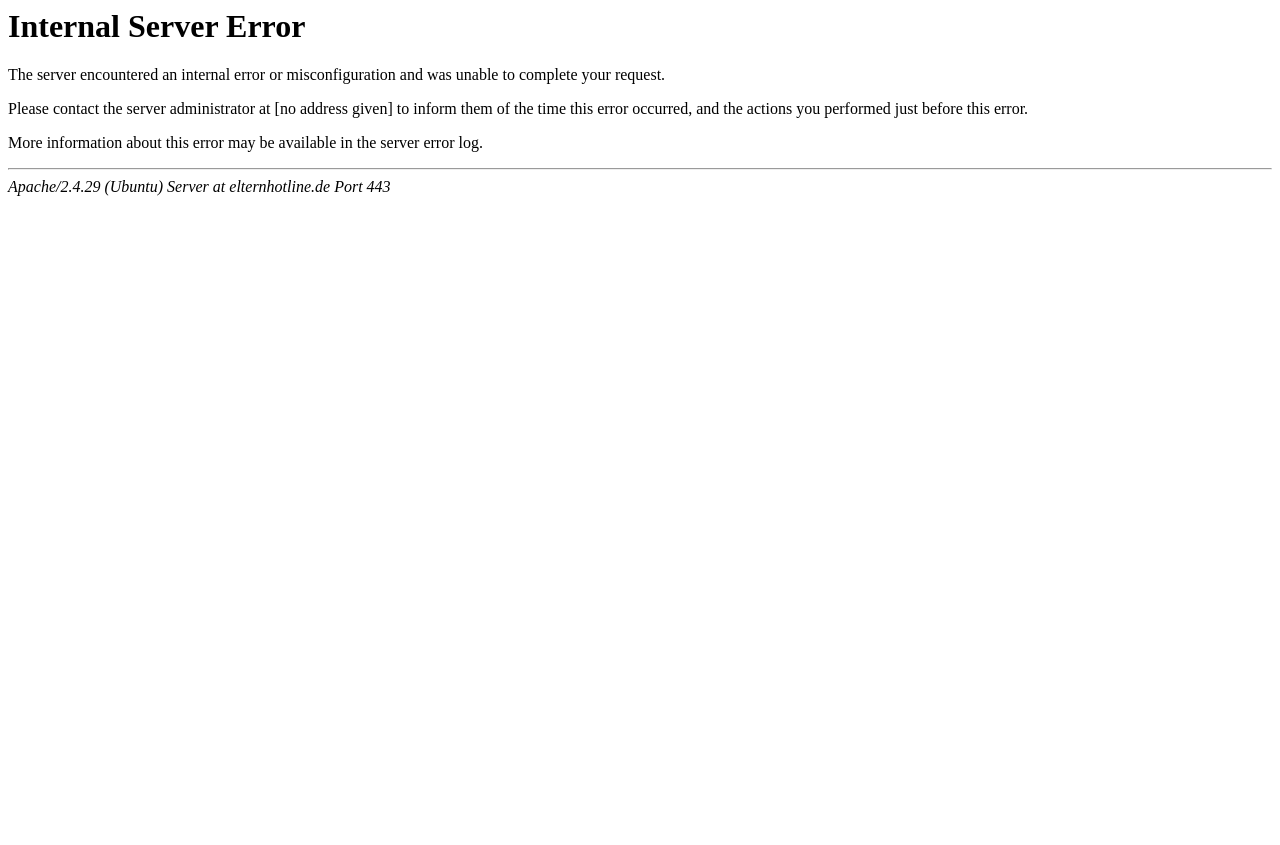Analyze the image and answer the question with as much detail as possible: 
What is the domain name?

The domain name is 'elternhotline.de' which is mentioned in the static text element at the bottom of the webpage.